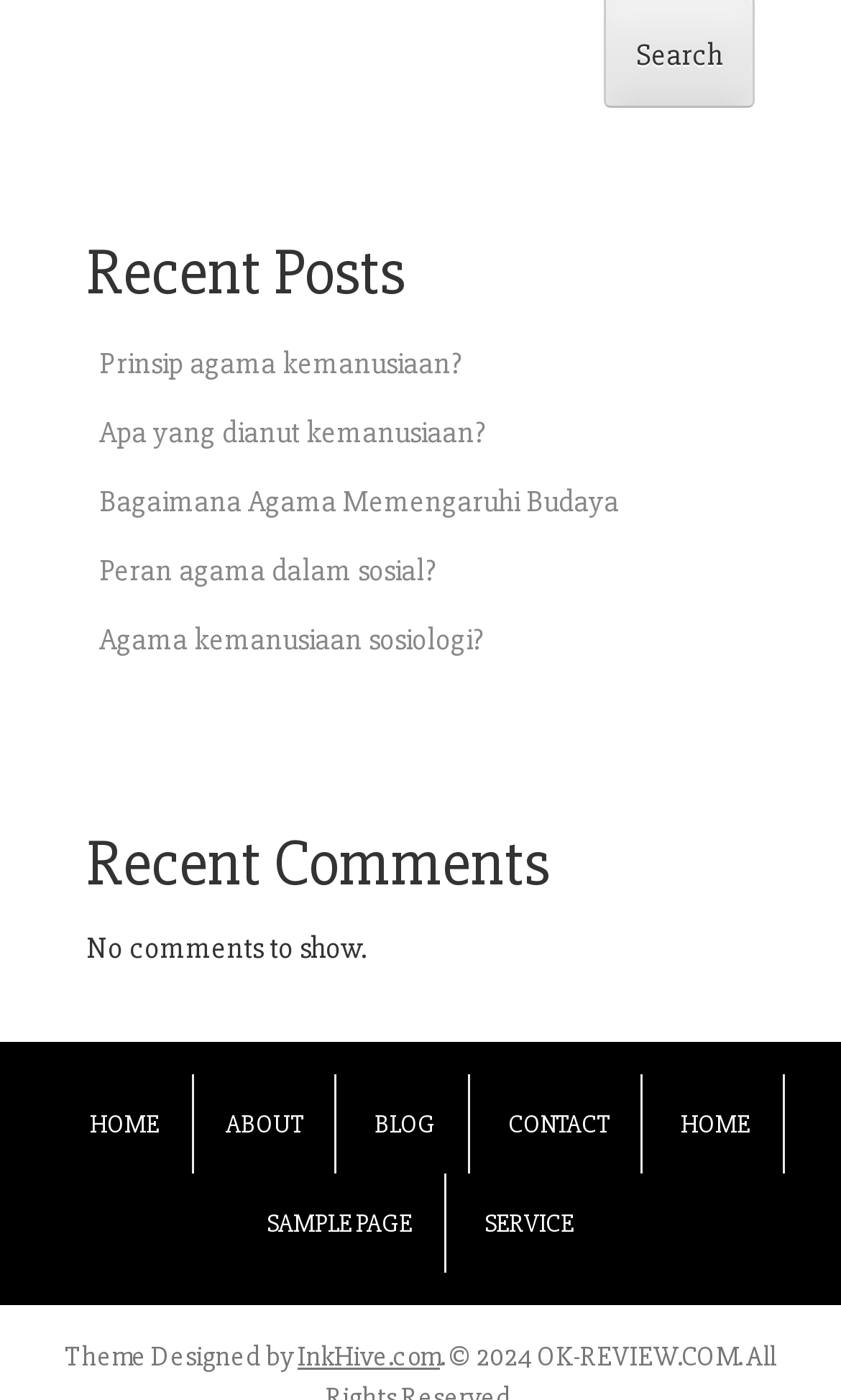What is the theme designer's website?
From the details in the image, provide a complete and detailed answer to the question.

I looked at the link element at the bottom of the page with the text 'InkHive.com' and inferred that it is the website of the theme designer.